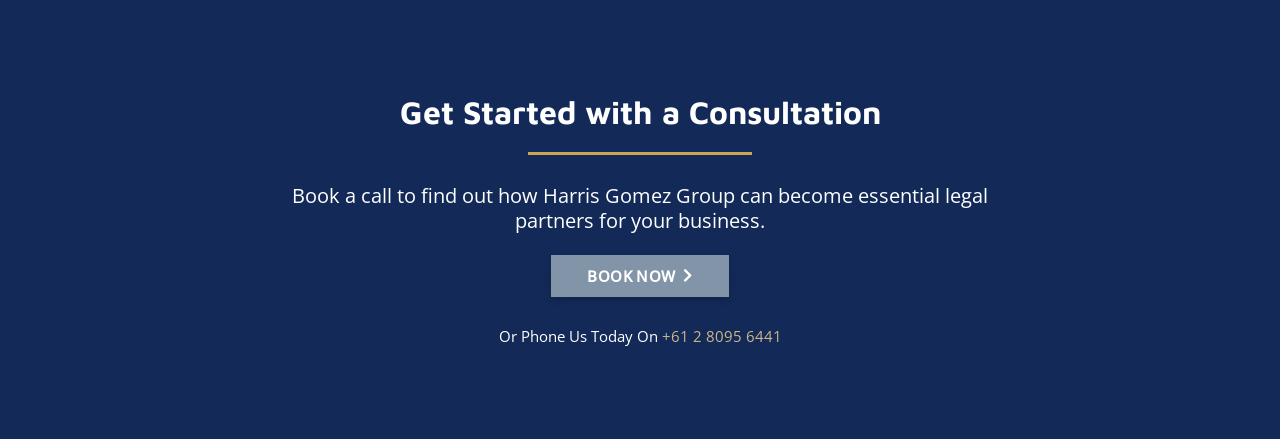What is provided as an alternative to booking a call?
Carefully examine the image and provide a detailed answer to the question.

In addition to the 'BOOK NOW' button, a secondary line provides a phone number for direct contact, offering an alternative way for clients to reach out to Harris Gomez Group.